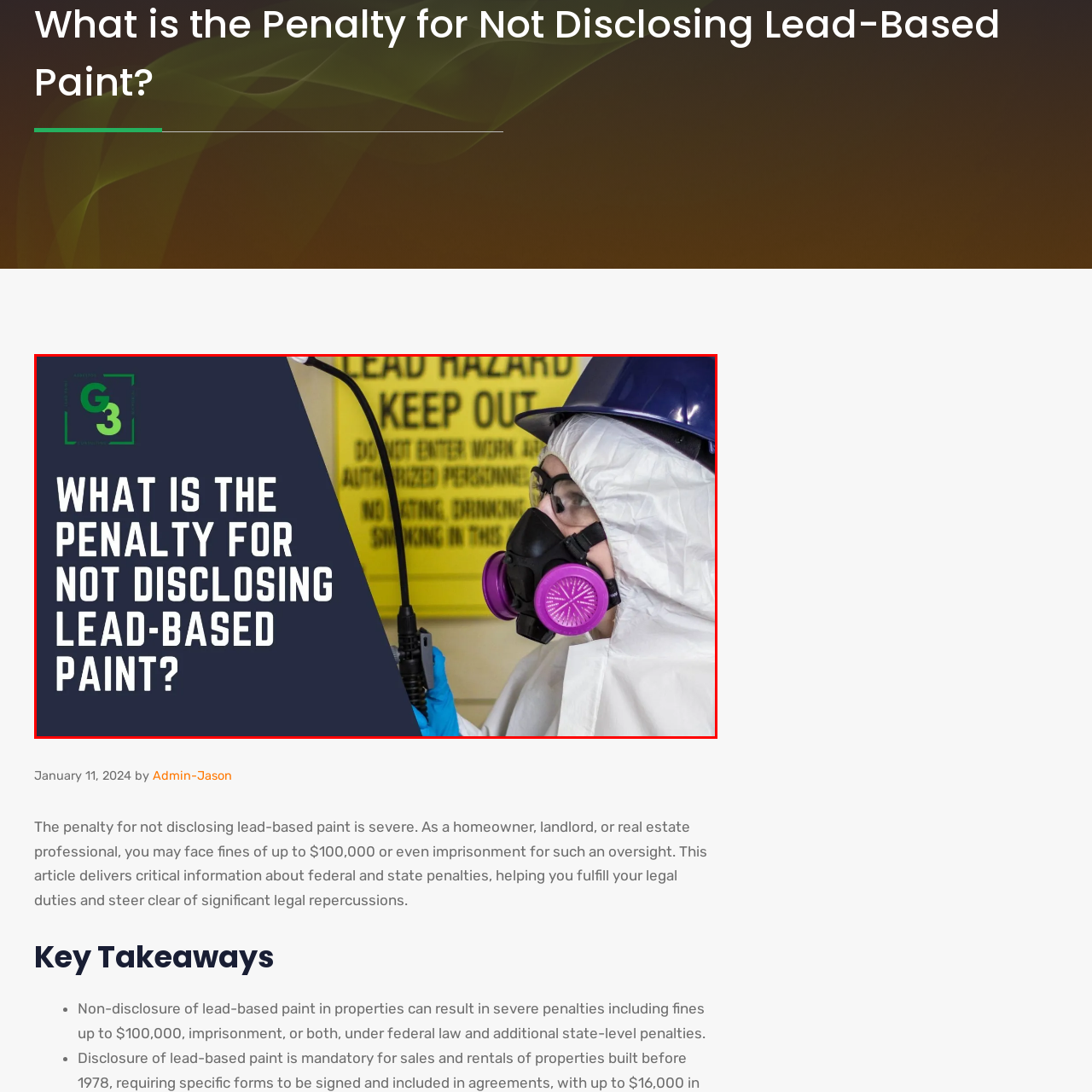Offer a detailed account of the image that is framed by the red bounding box.

The image prominently features a person dressed in protective gear, including a hazmat suit and a respirator, indicating the seriousness of handling lead-based paint. The backdrop displays a cautionary sign stating "LEAD HAZARD KEEP OUT," emphasizing the dangers associated with lead exposure. Bold text on the left side of the image asks, "What is the penalty for not disclosing lead-based paint?" This question highlights the legal repercussions homeowners, landlords, and real estate professionals may face for failing to inform about lead-based paint hazards, underscoring the importance of compliance with federal and state regulations. The visual effectively conveys the message of safety and legal responsibility related to lead-based paint disclosures.